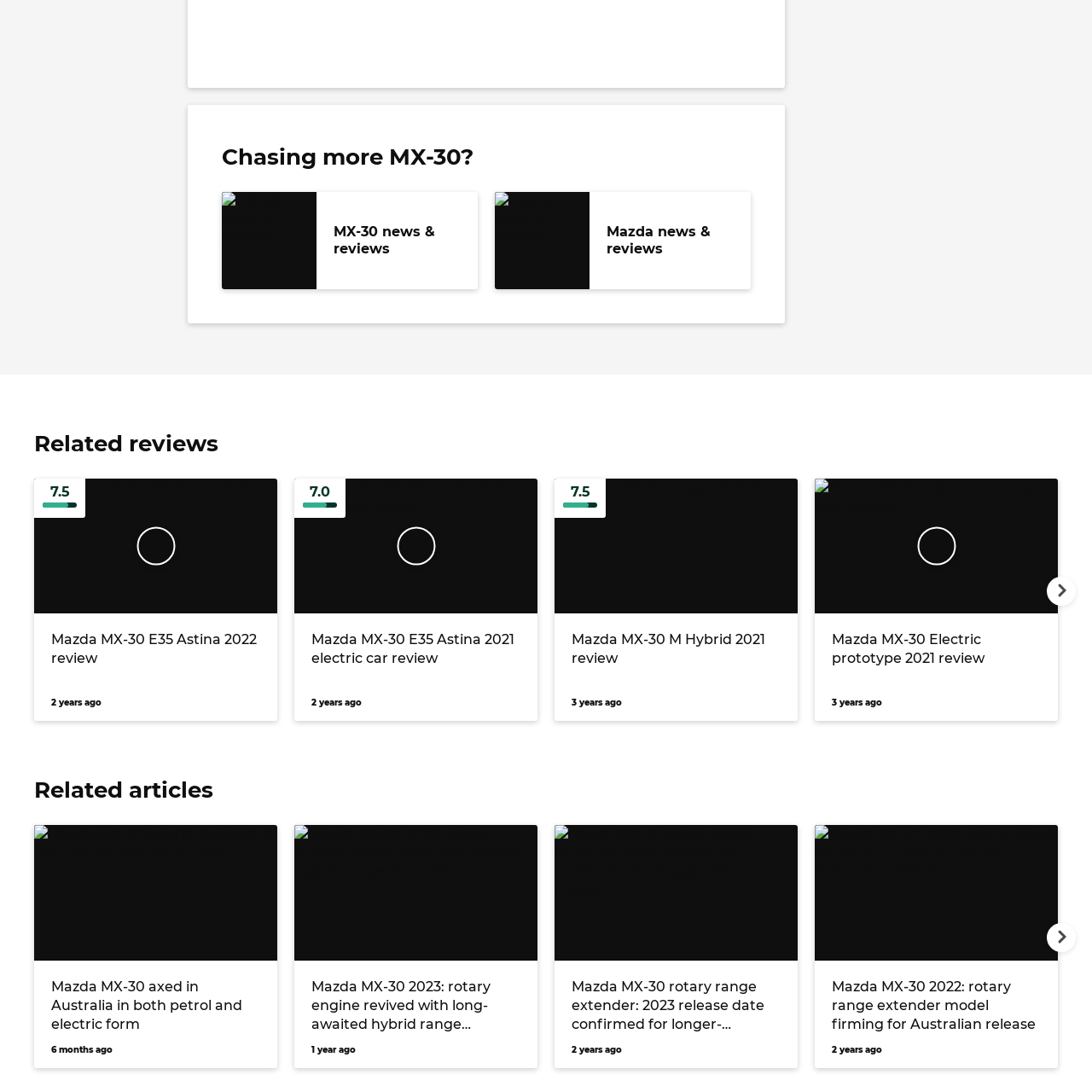Focus on the image enclosed by the red outline and give a short answer: What is Mazda's commitment to in terms of technology?

Performance and eco-conscious technology